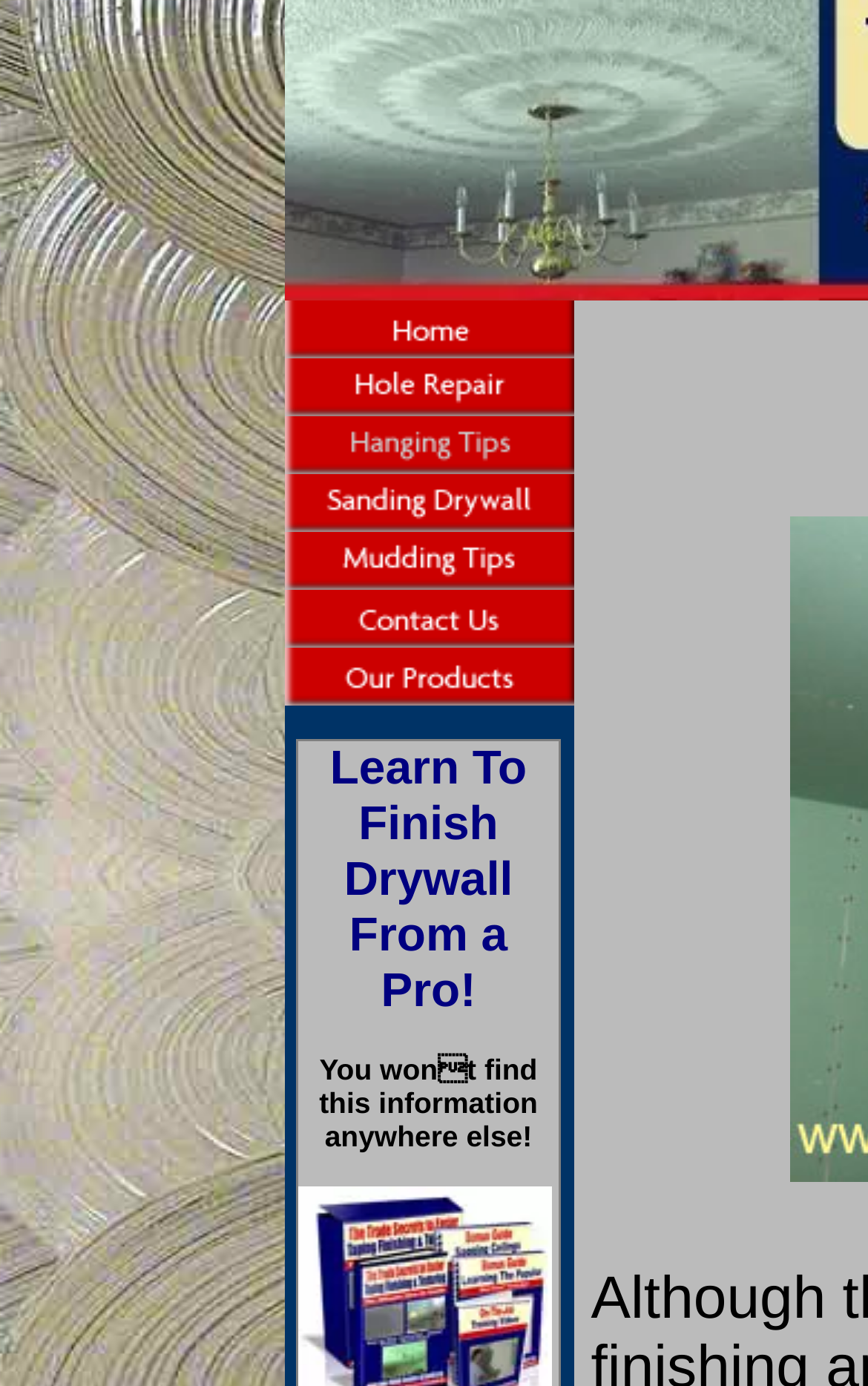How many images are there in the top navigation bar?
Respond to the question with a well-detailed and thorough answer.

I counted the number of image elements in the top navigation bar and found that there are 5 images corresponding to the links 'Home', 'Hole Repair', 'Hanging Tips', 'Sanding Drywall', and 'Mudding Tips'.